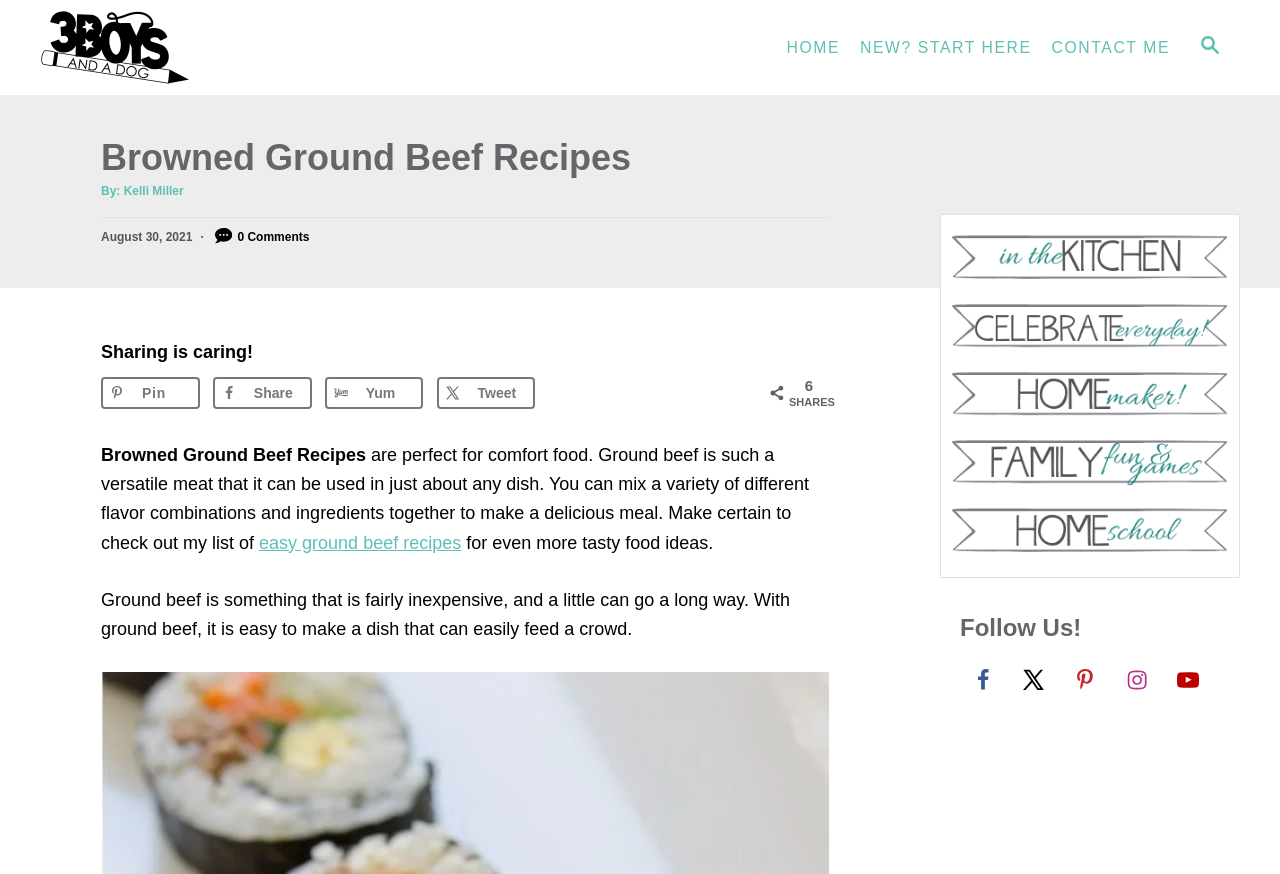Identify and provide the main heading of the webpage.

Browned Ground Beef Recipes